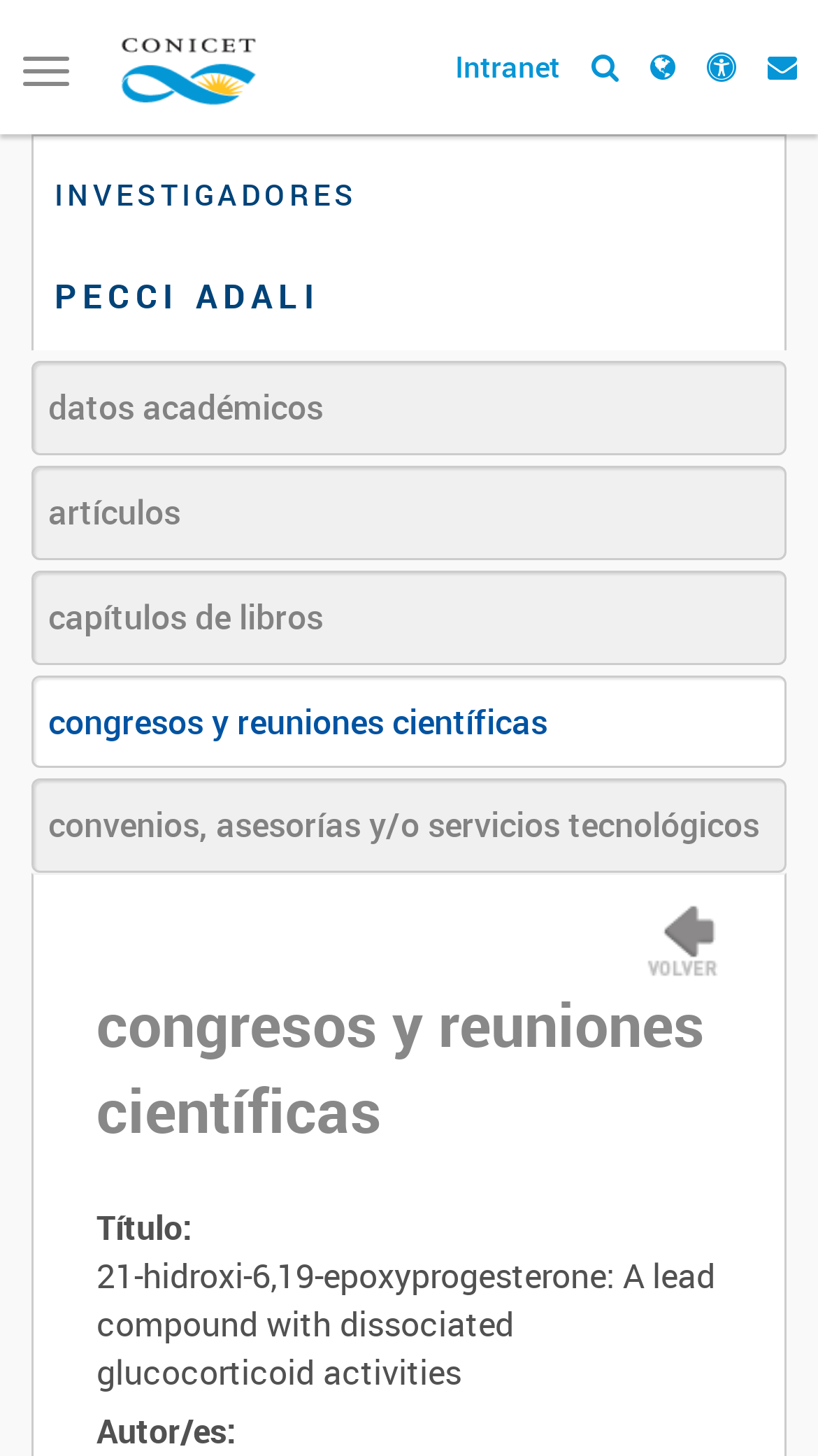Find the bounding box coordinates of the clickable area required to complete the following action: "Click on a recent comment".

None